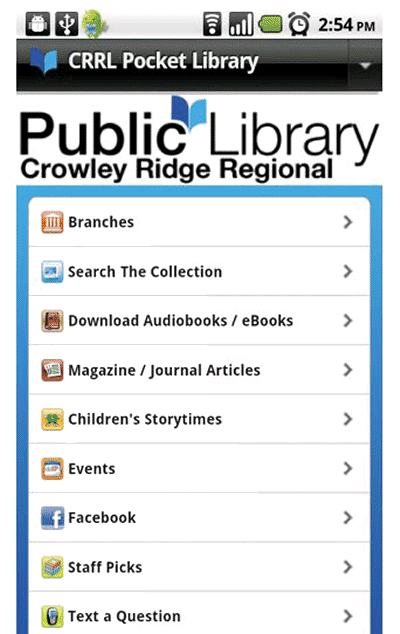Give a short answer to this question using one word or a phrase:
What is the purpose of the 'Text a Question' feature?

Get assistance